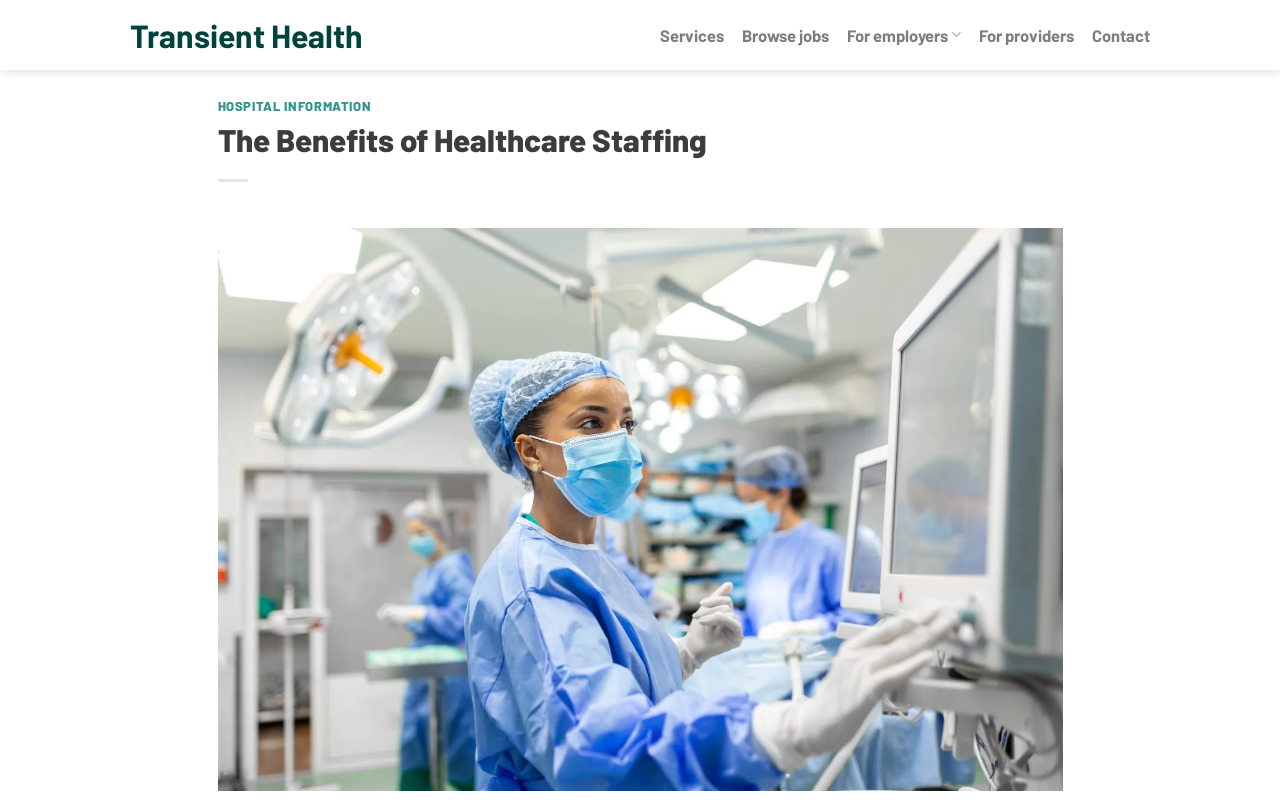Examine the image and give a thorough answer to the following question:
What is the name of the company?

I found the company name by looking at the top navigation bar, where I saw a link with the text 'Transient Health'. This suggests that the company name is Transient Health.